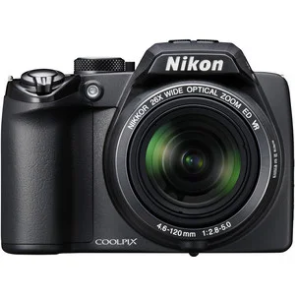What is the maximum ISO sensitivity of the camera?
Using the visual information from the image, give a one-word or short-phrase answer.

3200